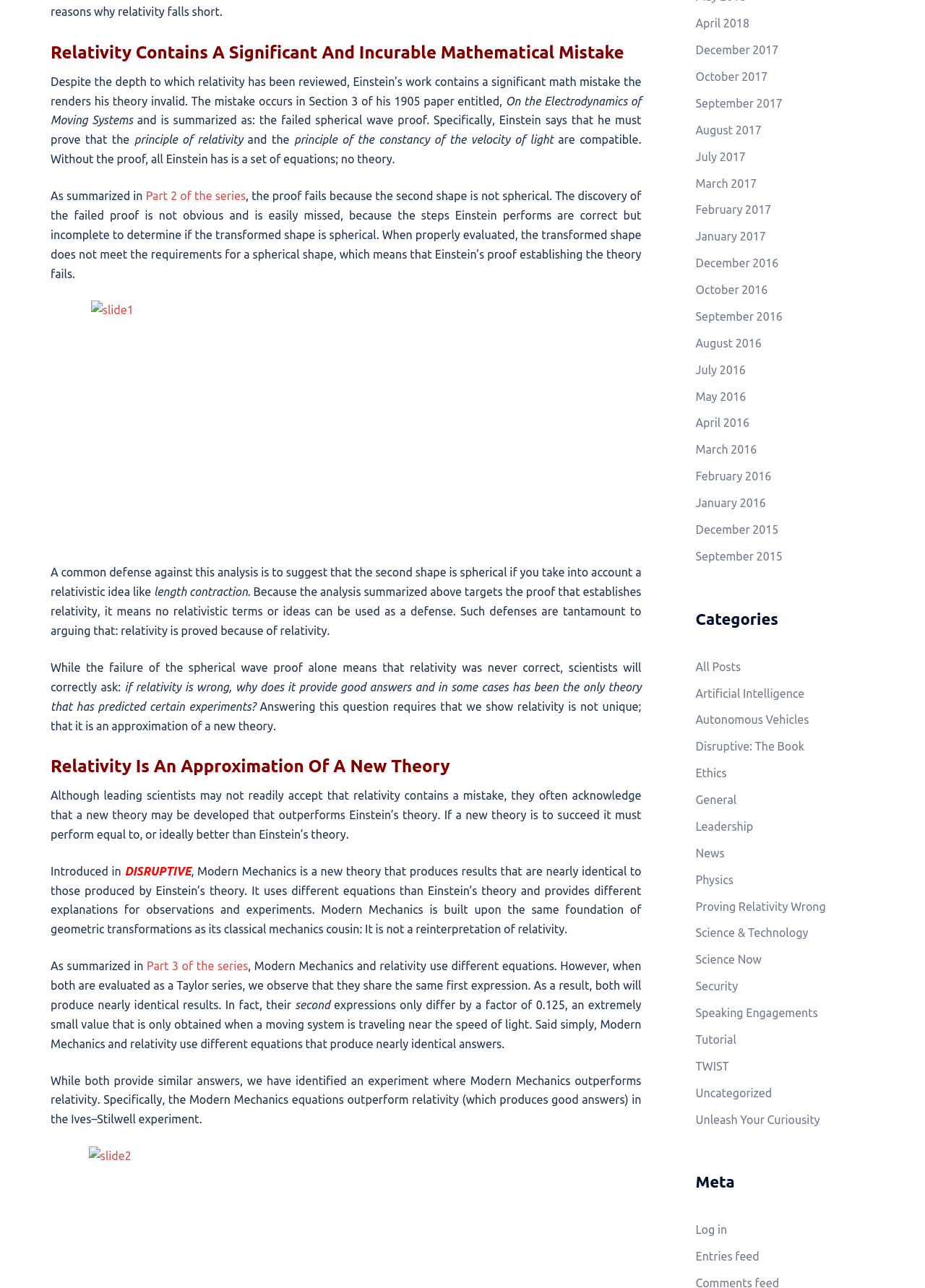Please provide the bounding box coordinates for the element that needs to be clicked to perform the following instruction: "Click the 'Part 3 of the series' link". The coordinates should be given as four float numbers between 0 and 1, i.e., [left, top, right, bottom].

[0.159, 0.745, 0.268, 0.755]